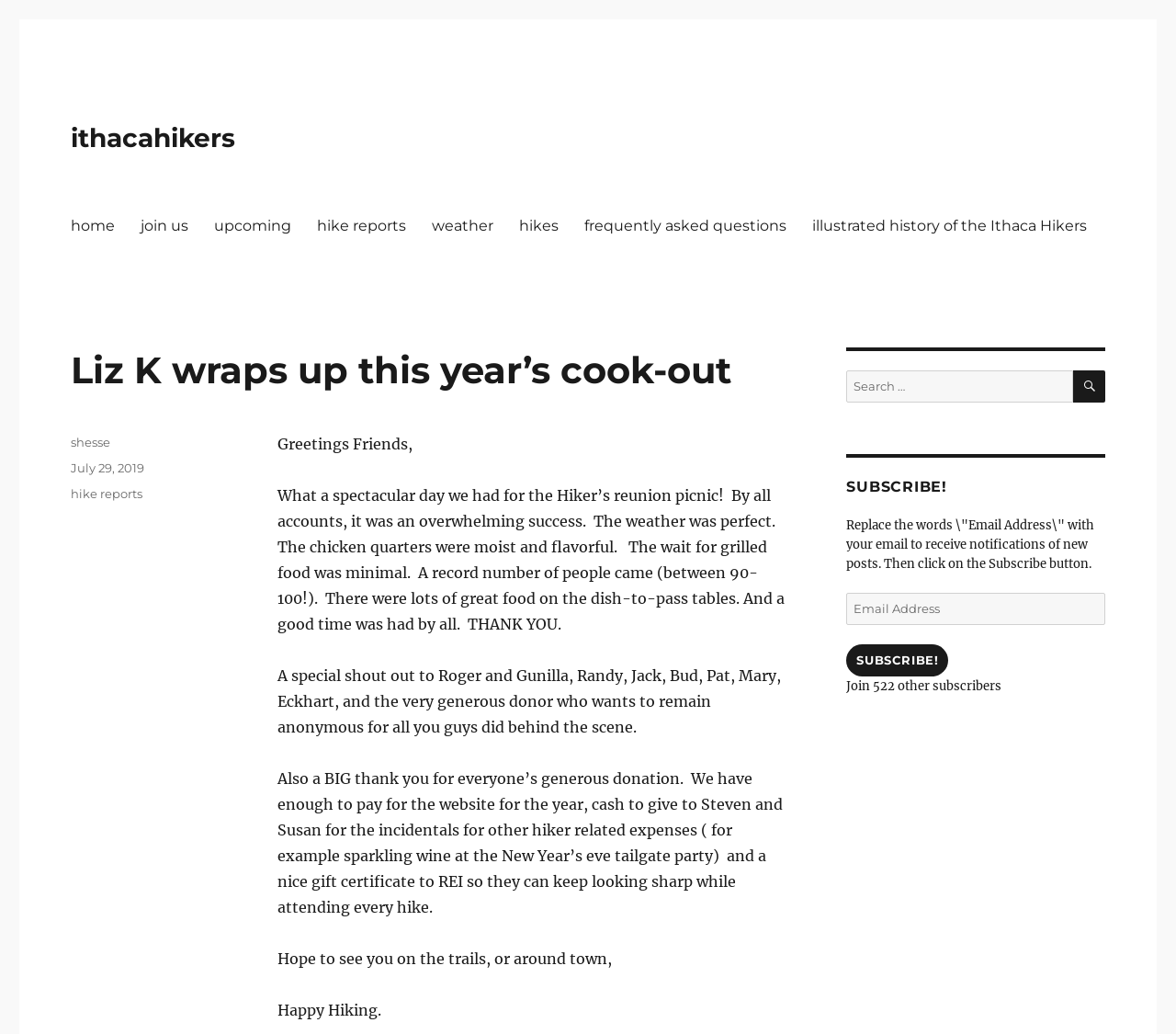Answer the question briefly using a single word or phrase: 
How many subscribers are there currently?

522